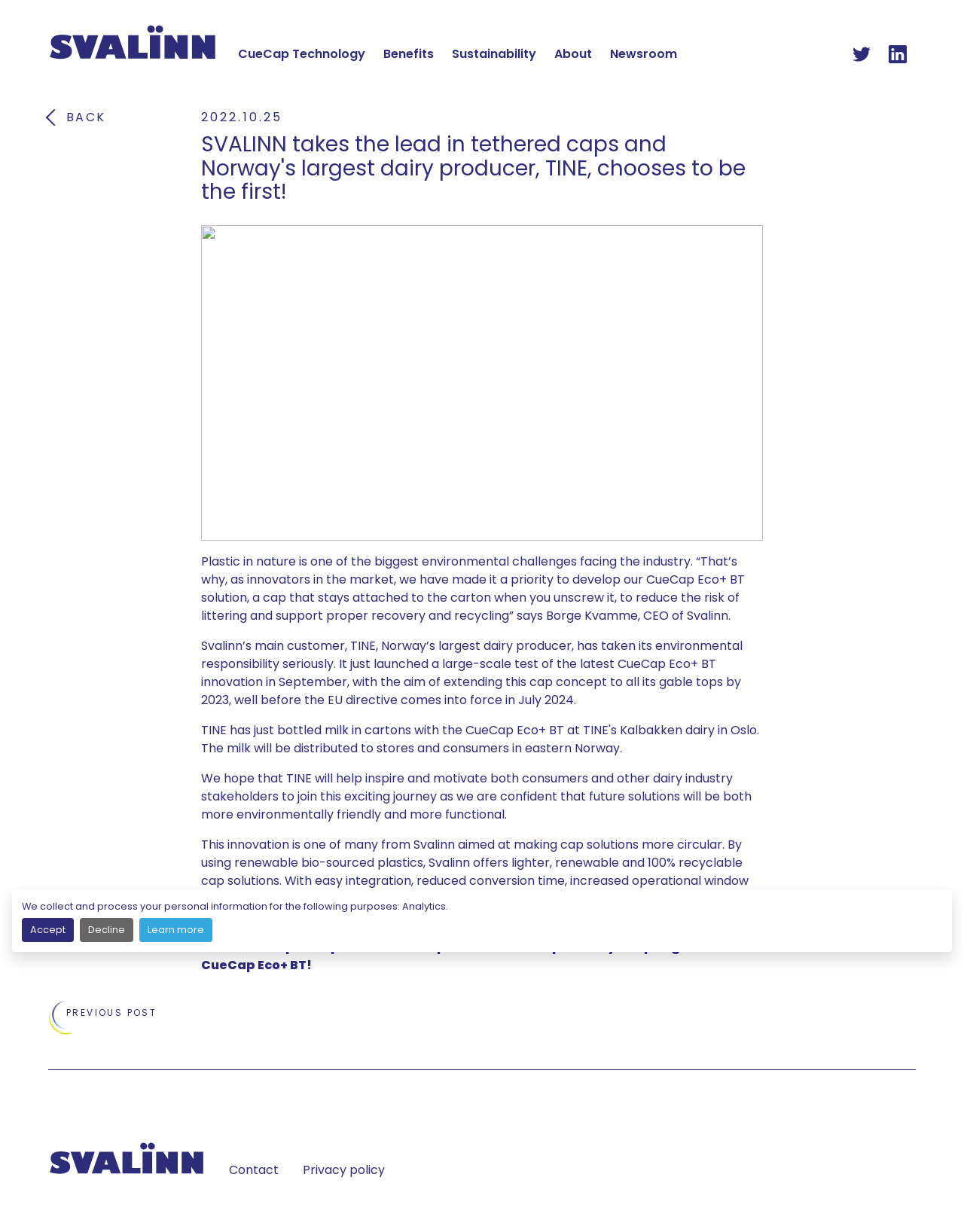Locate the headline of the webpage and generate its content.

SVALINN takes the lead in tethered caps and Norway's largest dairy producer, TINE, chooses to be the first!